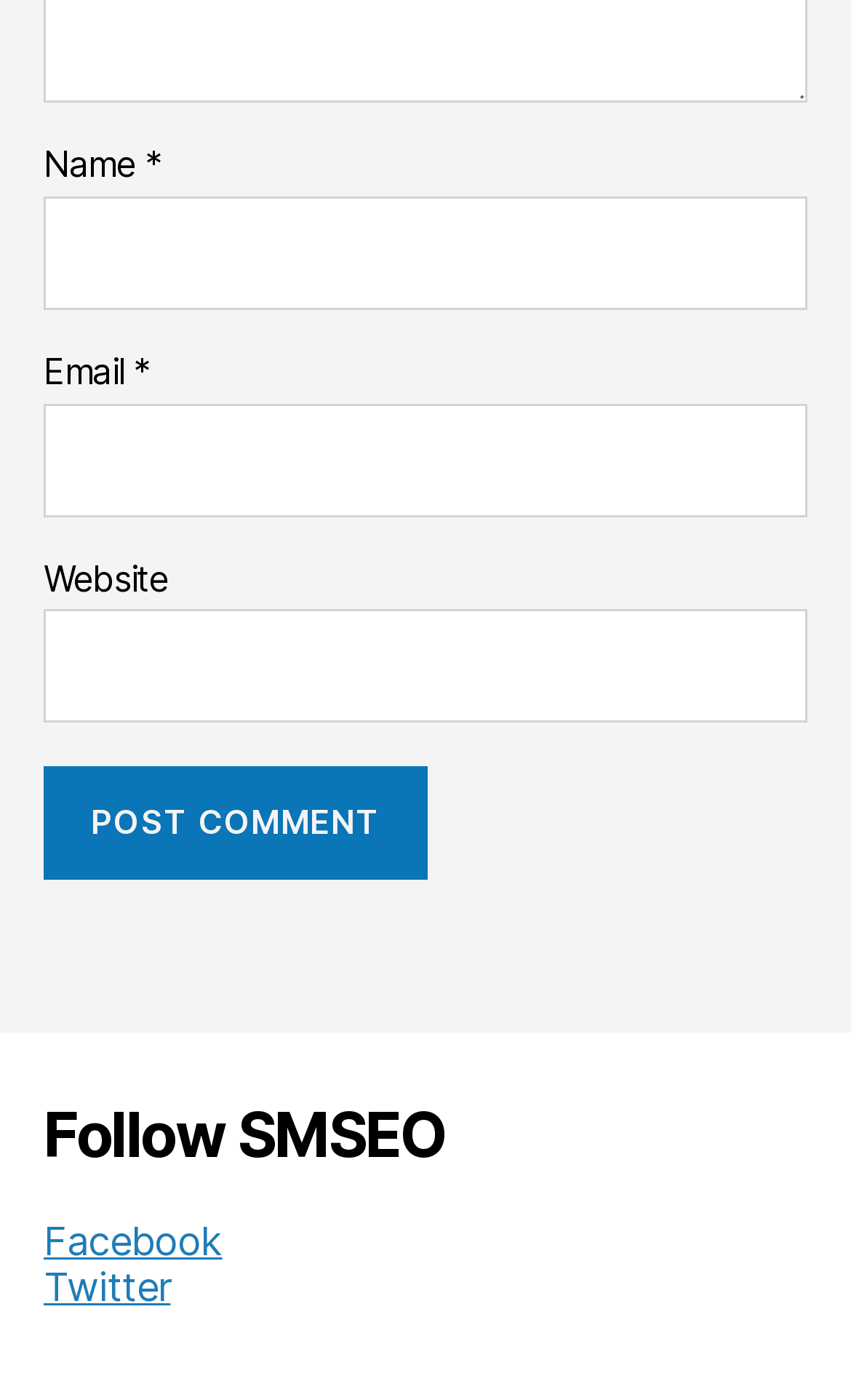Provide a one-word or brief phrase answer to the question:
What is the heading above the social media links?

Follow SMSEO